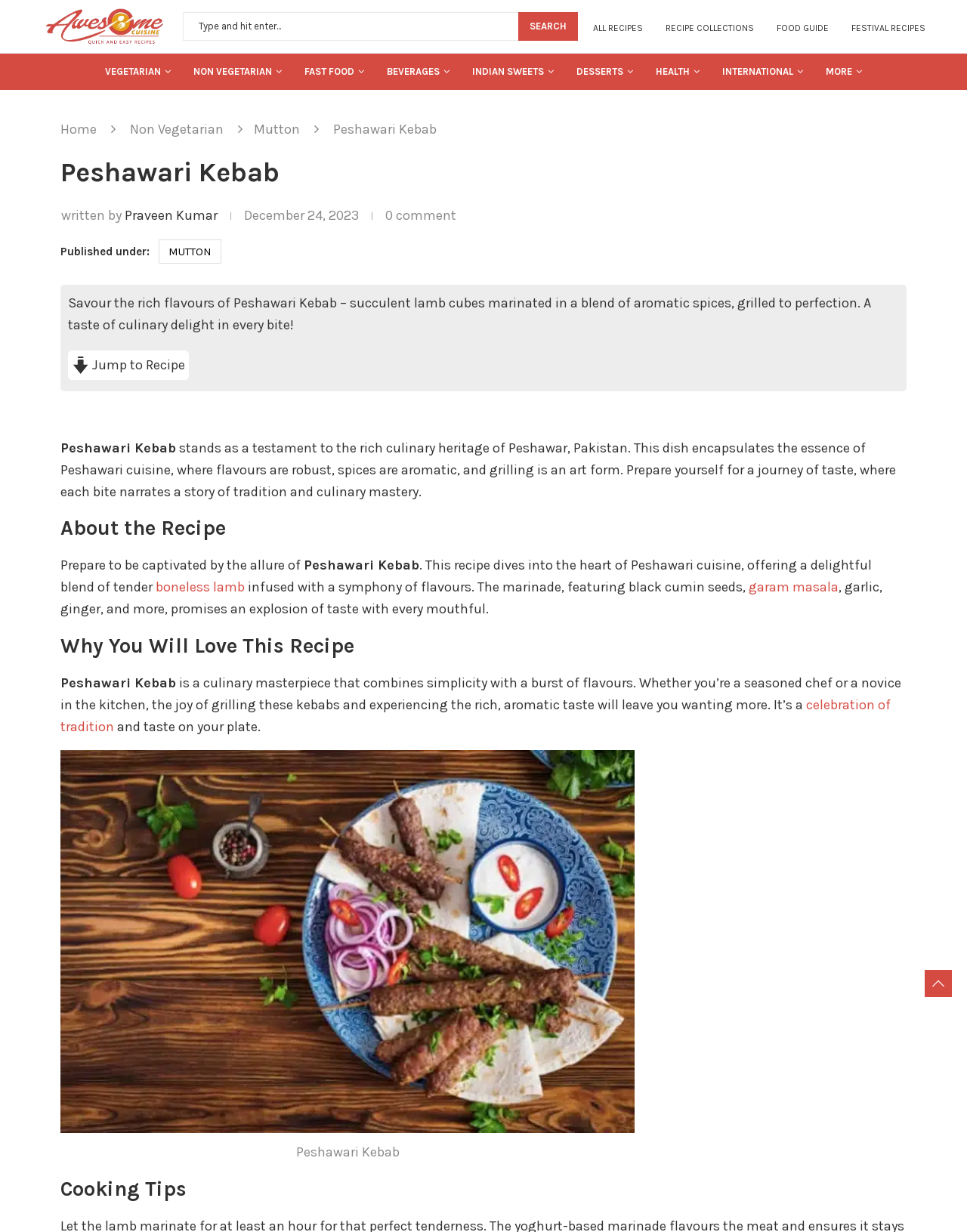Explain the webpage in detail.

This webpage is a recipe page for Peshawari Kebab, a popular Pakistani dish. At the top, there is a header section with a logo and a search bar, accompanied by several links to other recipe categories. Below the header, there is a main content section that starts with a heading "Peshawari Kebab" and a brief introduction to the dish.

On the left side of the main content section, there is a sidebar with links to various recipe categories, including "All Recipes", "Recipe Collections", "Food Guide", and more. On the right side, there is a section with the recipe title, author, and publication date.

The main content section is divided into several subheadings, including "About the Recipe", "Why You Will Love This Recipe", and "Cooking Tips". Each subheading is followed by a brief description or introduction to the recipe, highlighting its unique features and benefits.

Throughout the main content section, there are several images of the Peshawari Kebab, including a large image at the bottom of the page with a caption. There are also links to specific ingredients, such as "boneless lamb" and "garam masala", which provide additional information or recipes.

Overall, the webpage is well-organized and easy to navigate, with clear headings and concise descriptions that make it easy to find the information you need to make the Peshawari Kebab recipe.